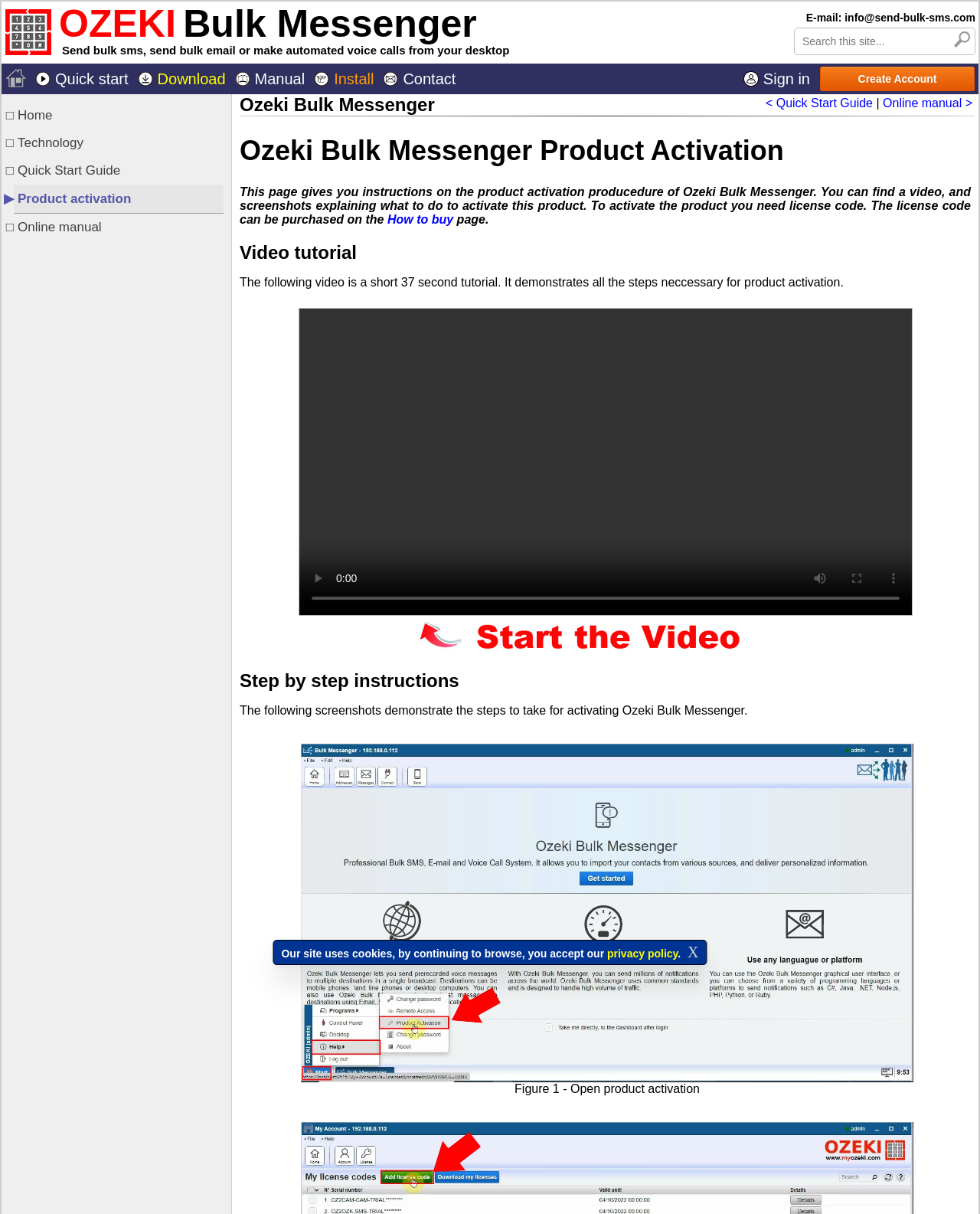Provide the bounding box coordinates of the area you need to click to execute the following instruction: "Transcribe your own content".

None